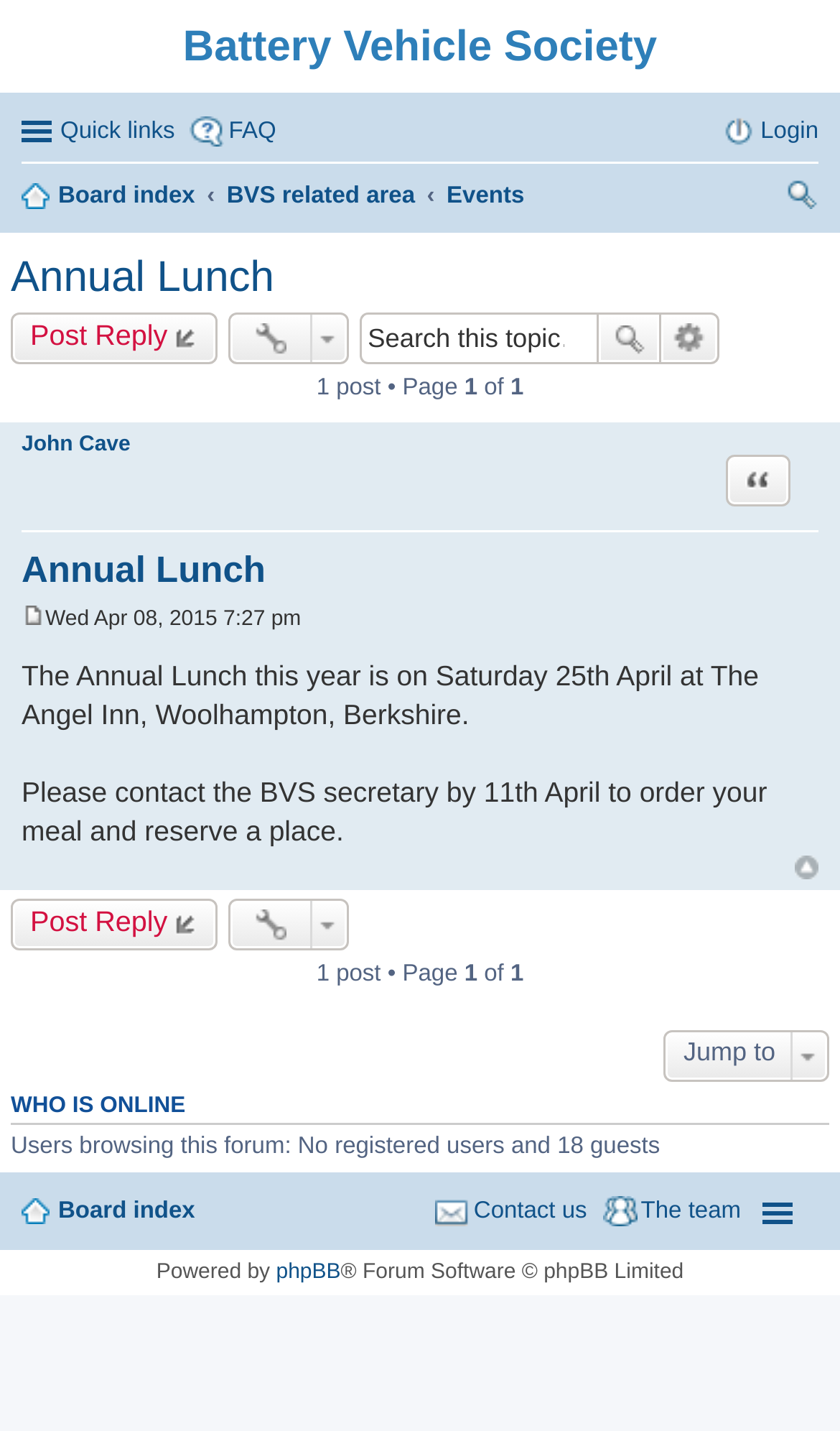Given the description "BVS related area", determine the bounding box of the corresponding UI element.

[0.27, 0.119, 0.494, 0.156]